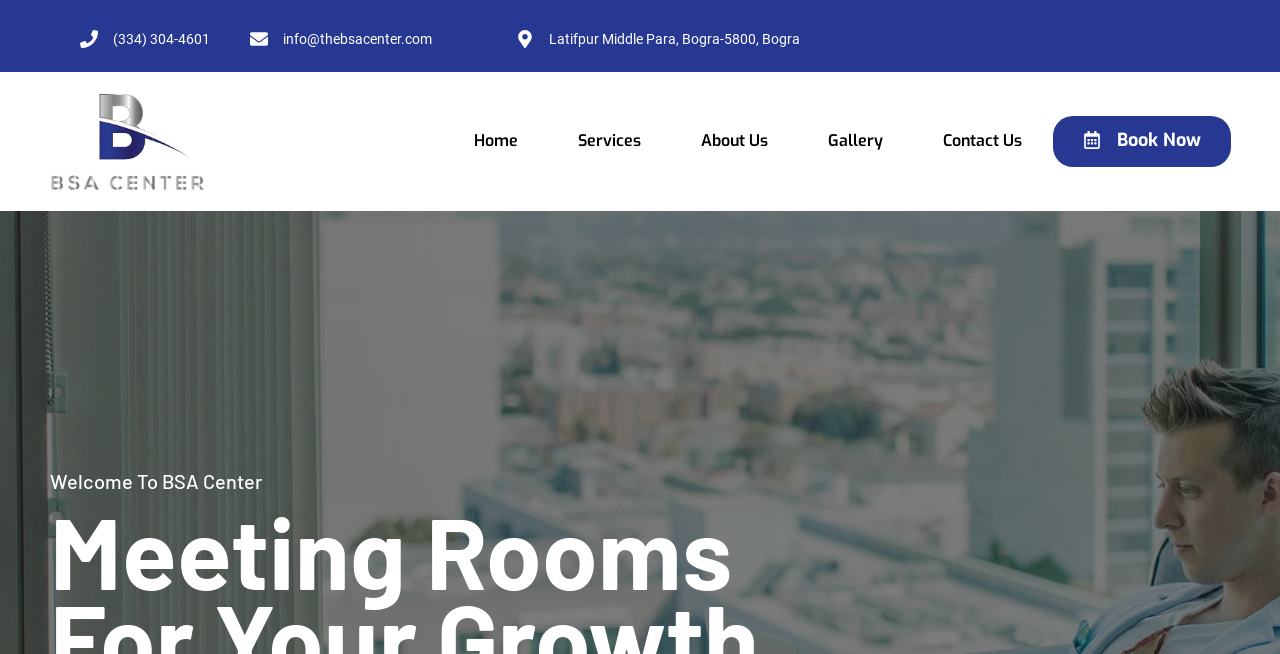Locate the bounding box coordinates of the element you need to click to accomplish the task described by this instruction: "Click the Facebook link".

[0.797, 0.031, 0.822, 0.08]